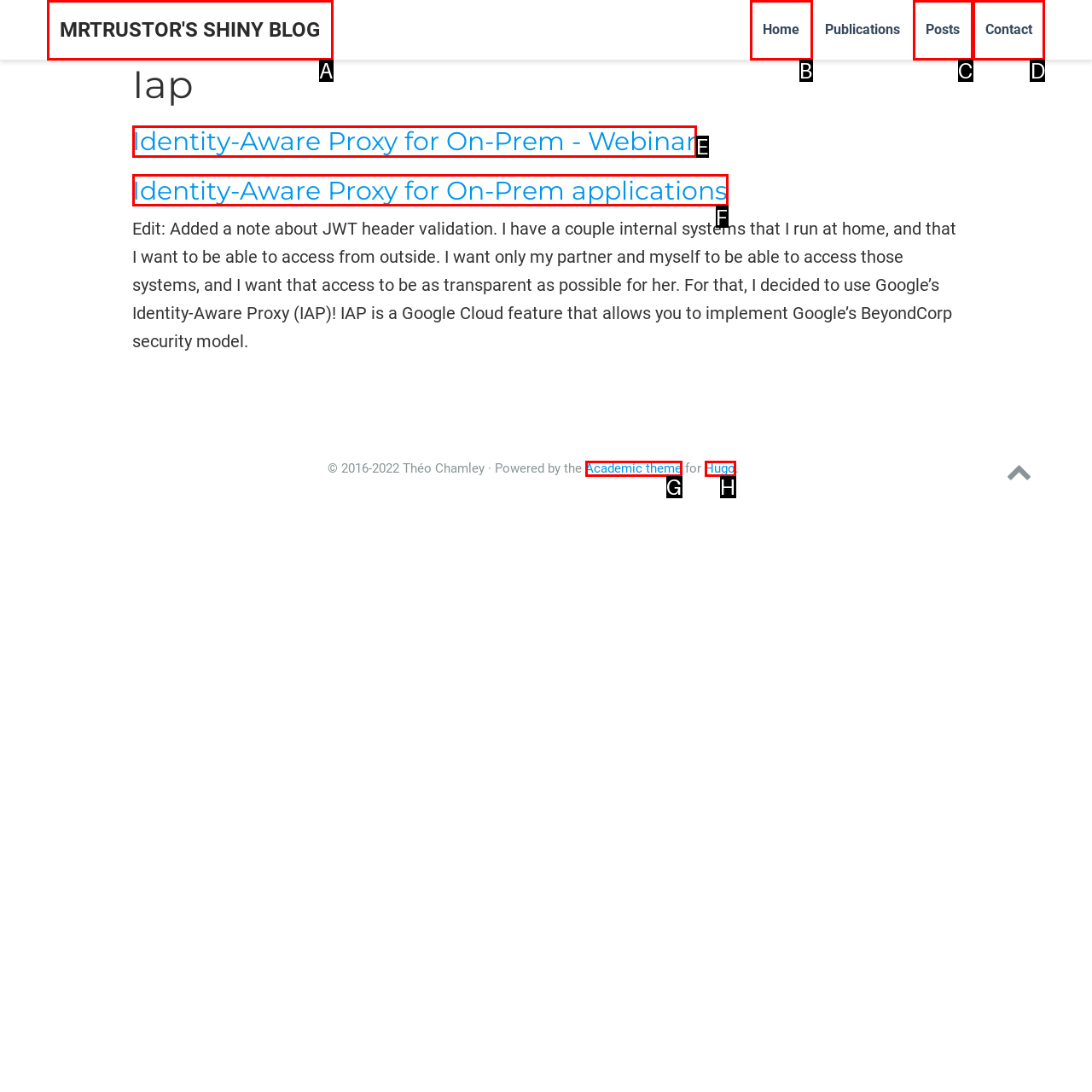Determine which HTML element should be clicked to carry out the following task: visit the contact page Respond with the letter of the appropriate option.

D